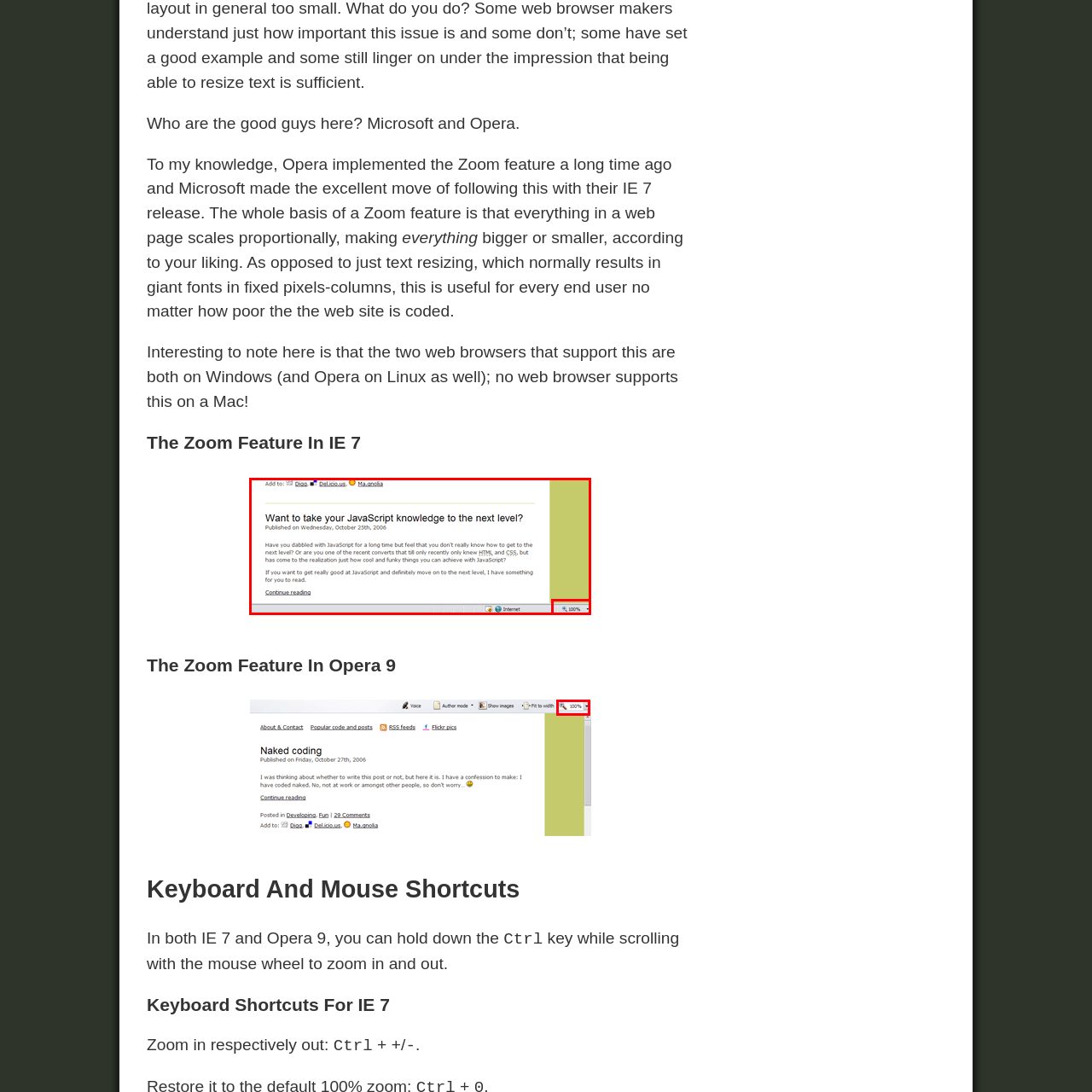Explain comprehensively what is shown in the image marked by the red outline.

The image illustrates the Zoom feature in Internet Explorer 7, showcasing a browser window with a zoom level indicator set to 100%. In the lower right corner, the zoom percentage is clearly displayed, allowing users to easily understand the current viewing scale of the web page. This feature enables users to resize content for better readability and navigation, emphasizing the browser's flexibility in accommodating individual preferences. The provided context captures the importance of adjustable viewing options in enhancing web accessibility and usability.